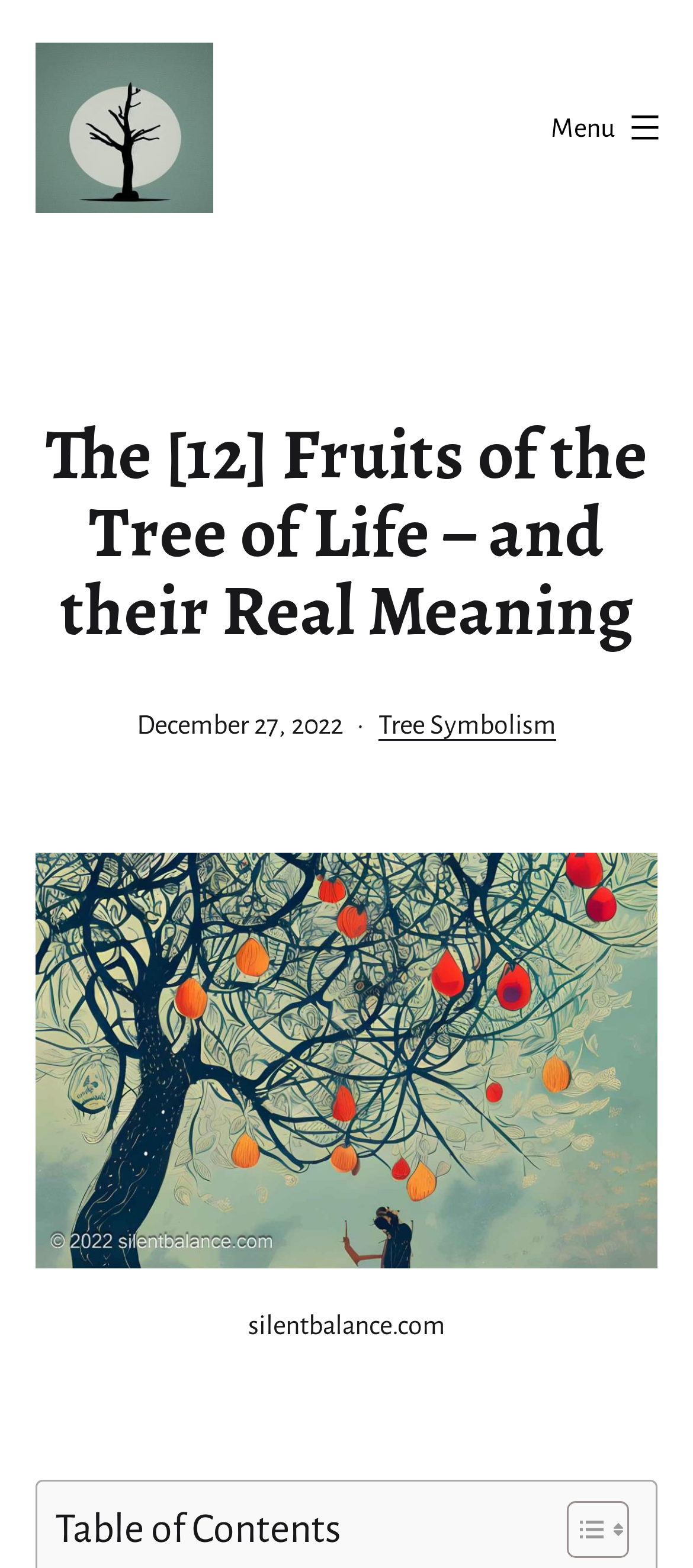What is the date of the published article?
Using the information from the image, give a concise answer in one word or a short phrase.

December 27, 2022